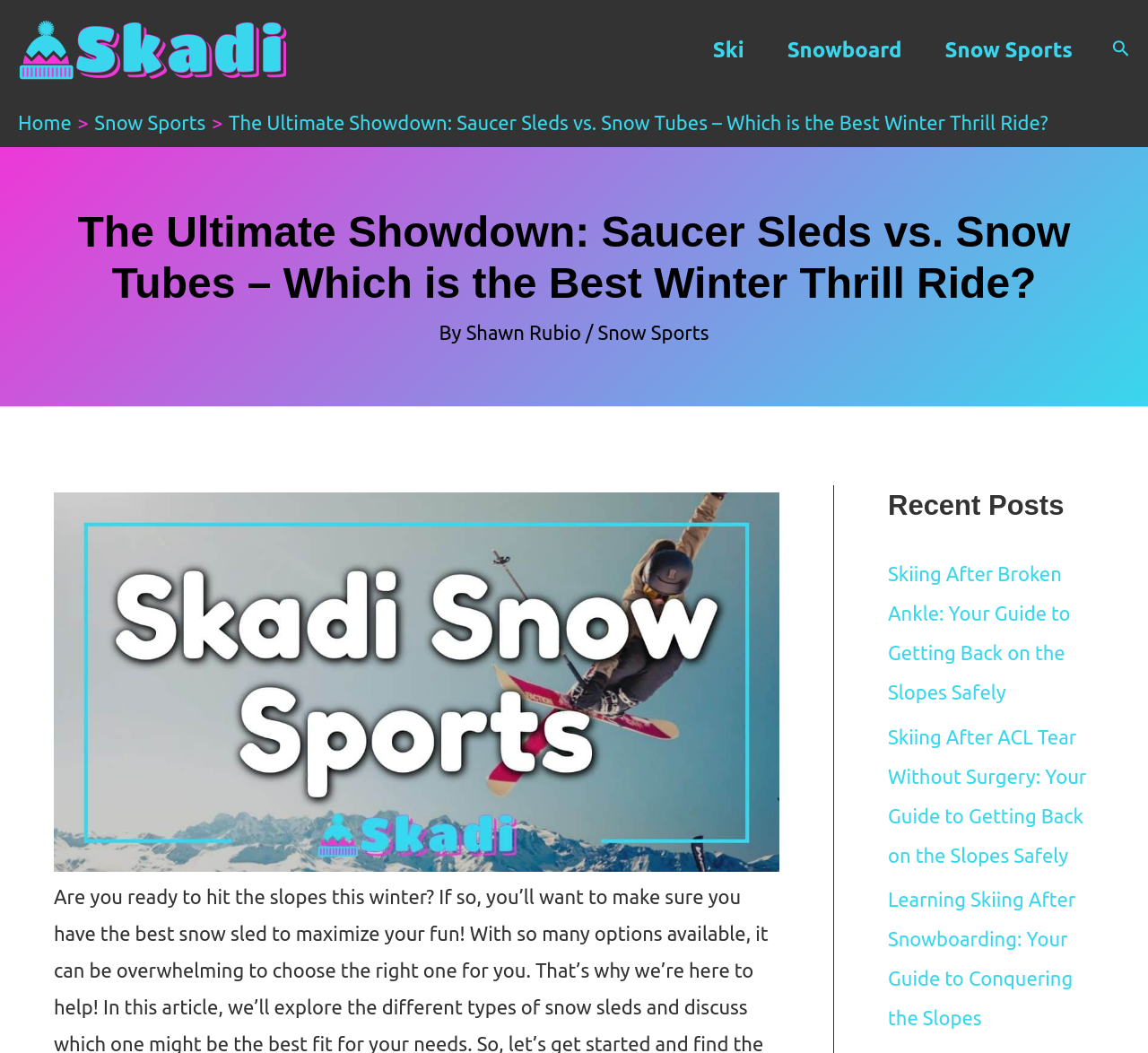Determine the bounding box coordinates of the clickable element to achieve the following action: 'View the Recent Posts section'. Provide the coordinates as four float values between 0 and 1, formatted as [left, top, right, bottom].

[0.773, 0.461, 0.952, 0.5]